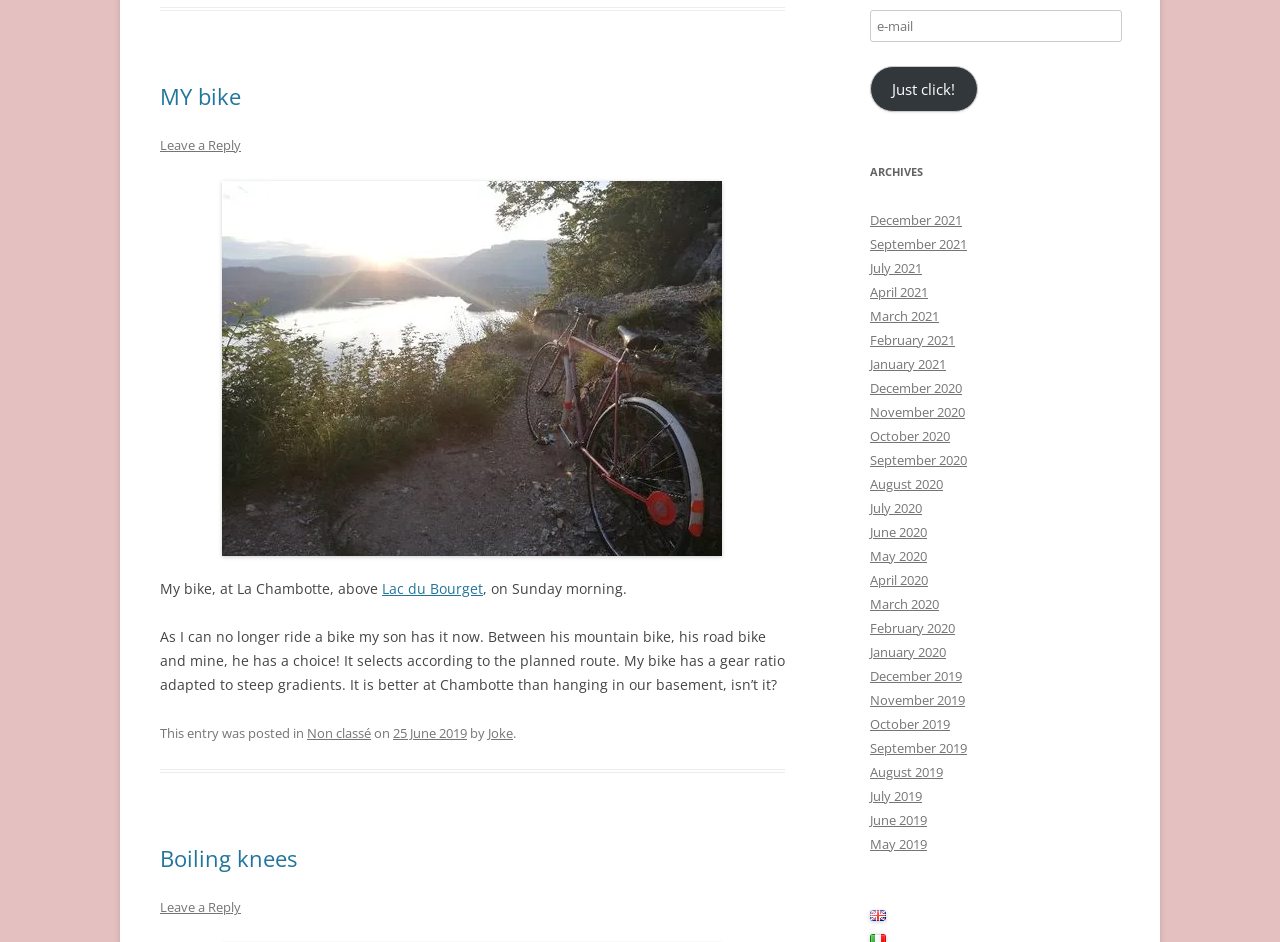Locate the bounding box of the UI element with the following description: "Leave a Reply".

[0.125, 0.144, 0.188, 0.164]